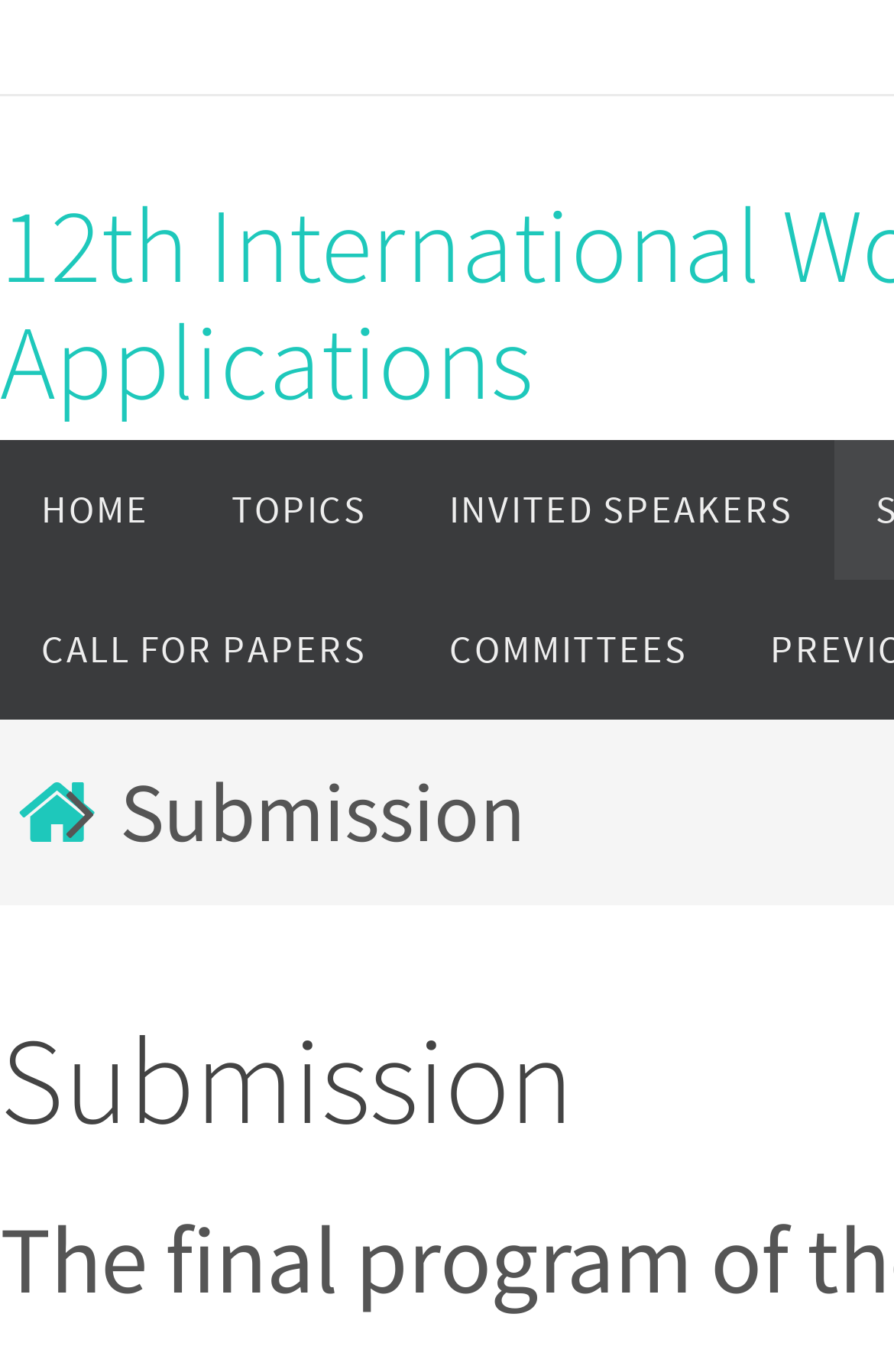Use one word or a short phrase to answer the question provided: 
What is the second call-to-action link?

CALL FOR PAPERS